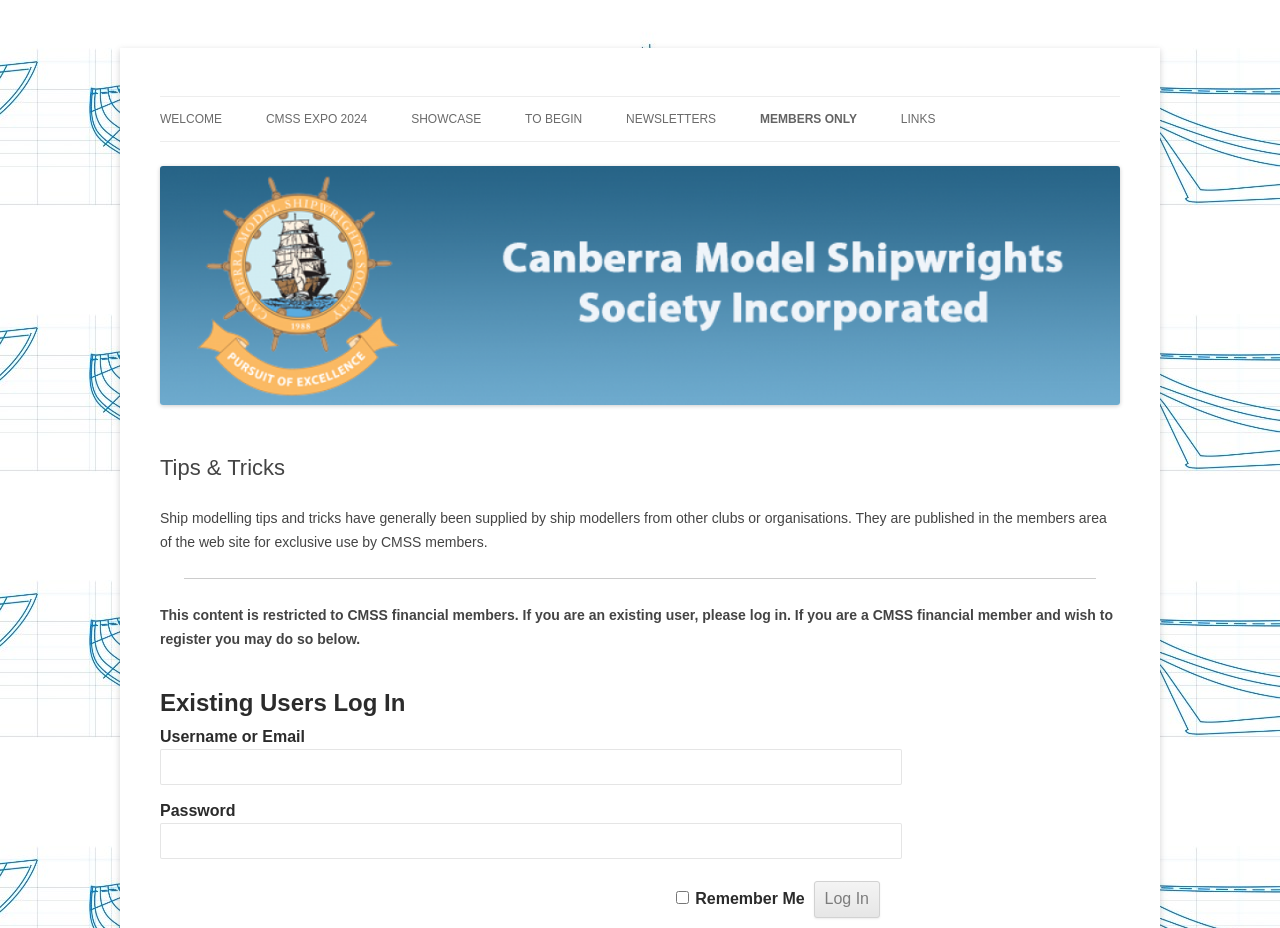Please identify the bounding box coordinates of the element that needs to be clicked to execute the following command: "Click on the 'TIPS & TRICKS' link". Provide the bounding box using four float numbers between 0 and 1, formatted as [left, top, right, bottom].

[0.594, 0.329, 0.75, 0.373]